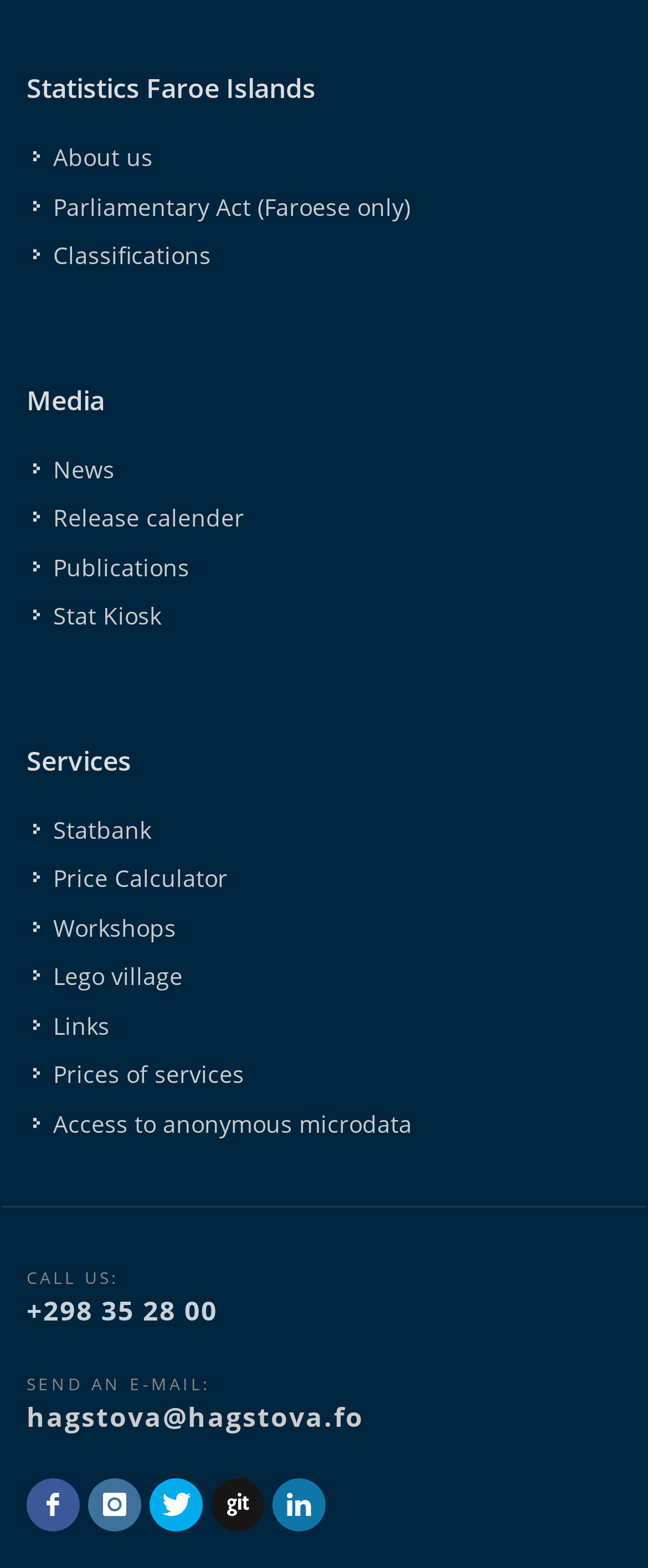Highlight the bounding box coordinates of the element you need to click to perform the following instruction: "View related posts."

None